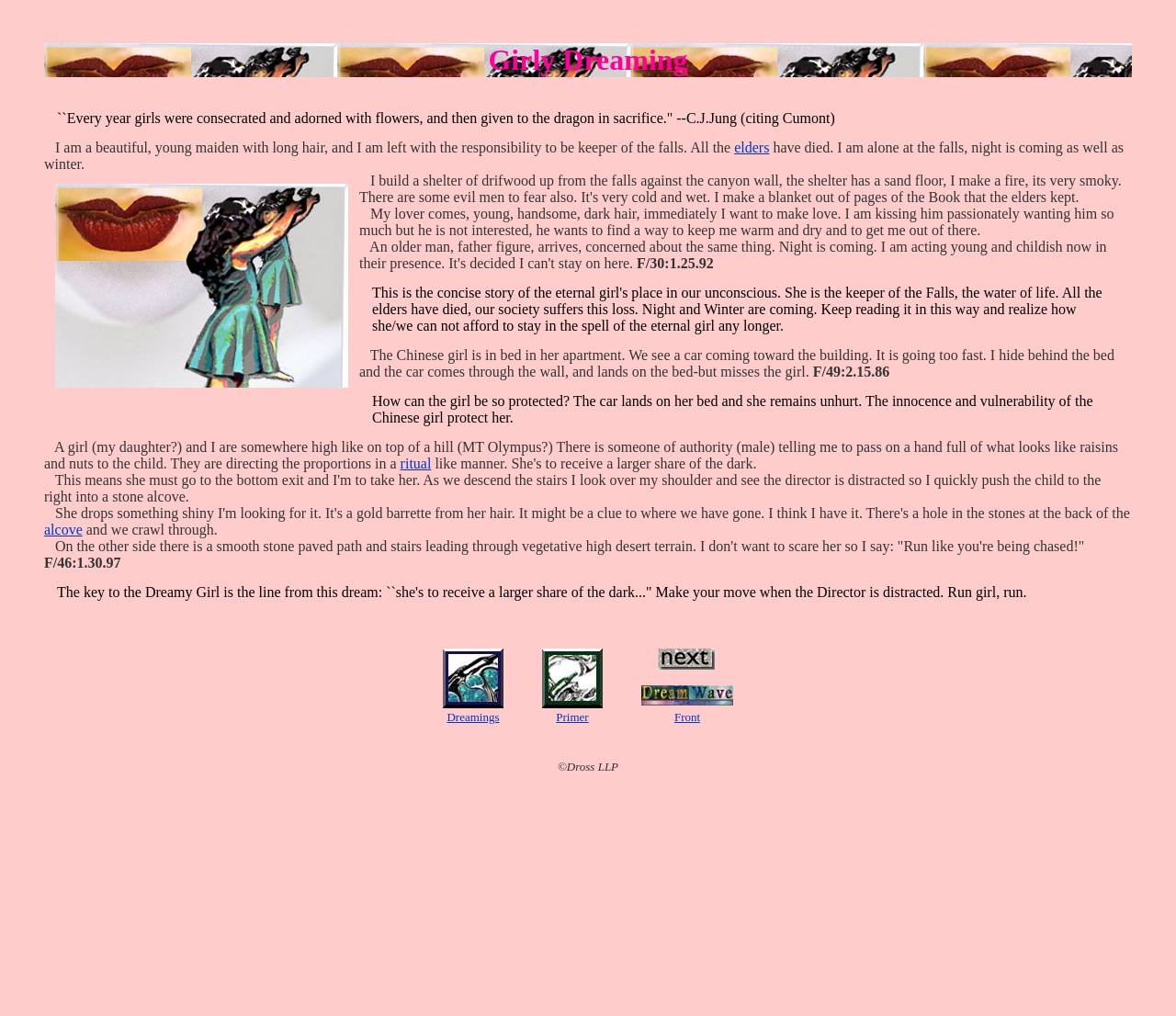What is the last sentence of the first story?
Please provide a single word or phrase as your answer based on the image.

I am alone at the falls, night is coming as well as winter.